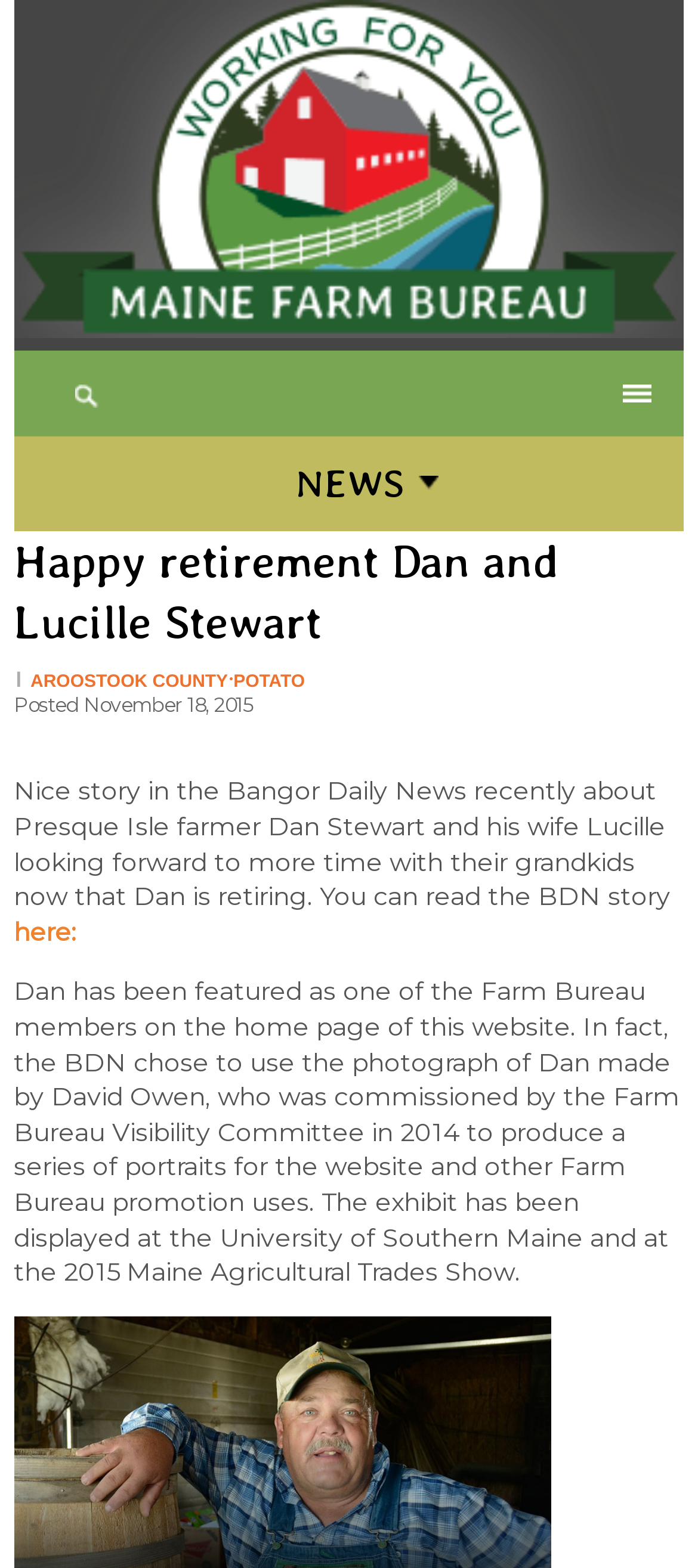Answer the question in a single word or phrase:
Who took the photograph of Dan Stewart?

David Owen